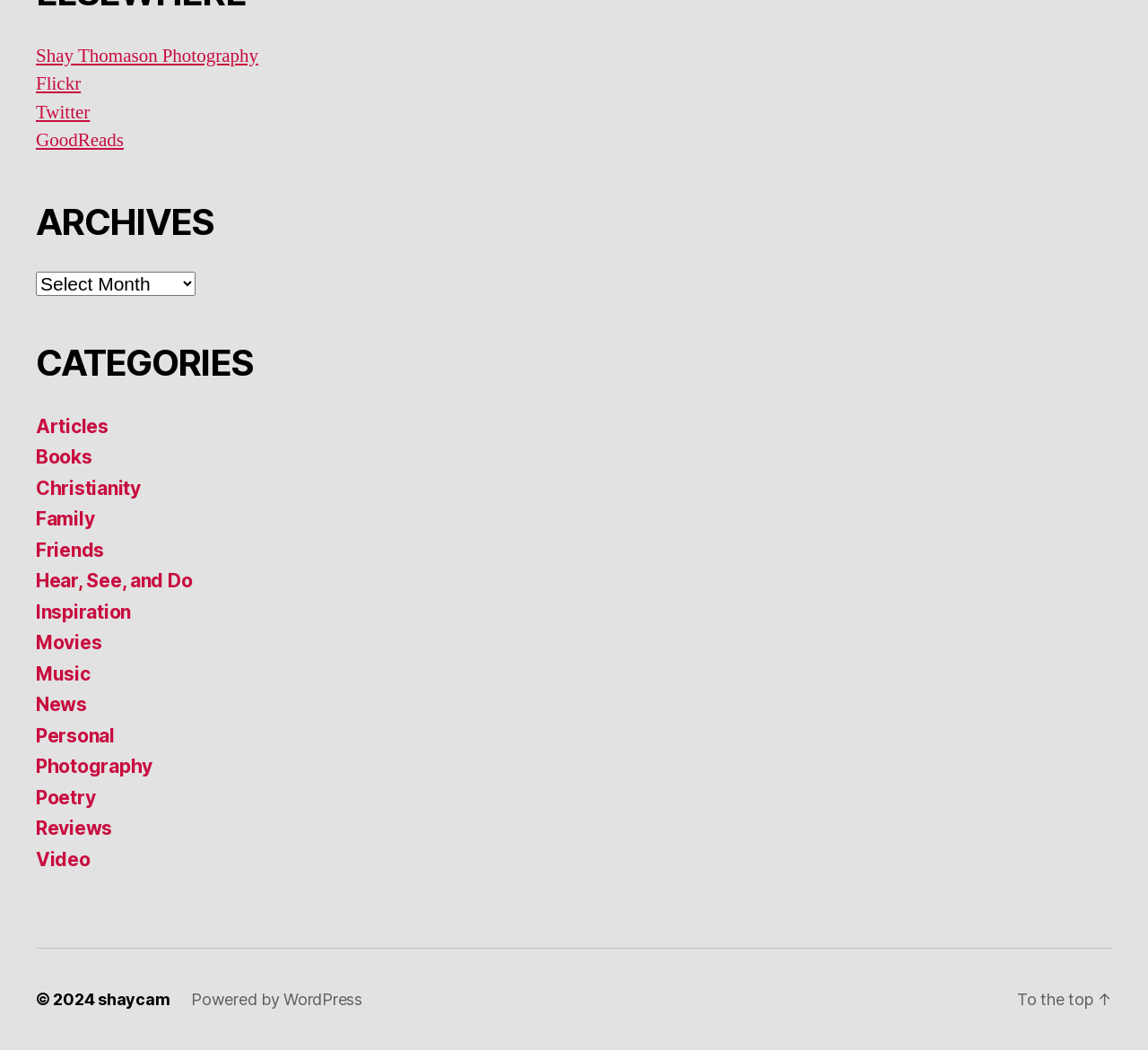What is the copyright year mentioned on the webpage?
Look at the image and provide a detailed response to the question.

The copyright year is mentioned at the bottom of the webpage, where it says '© 2024'.